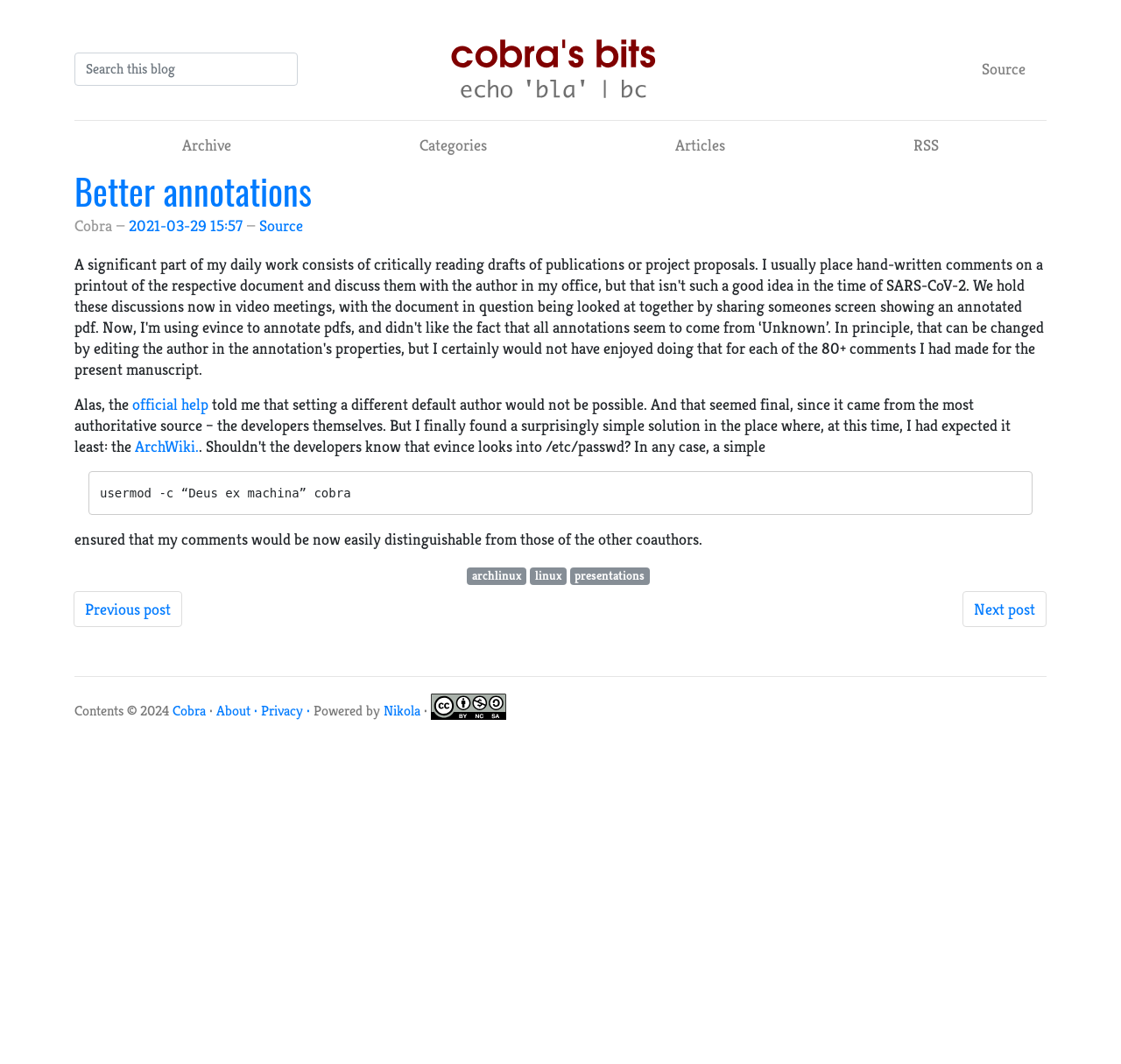Kindly respond to the following question with a single word or a brief phrase: 
What is the license of the webpage content?

Creative Commons License BY-NC-SA